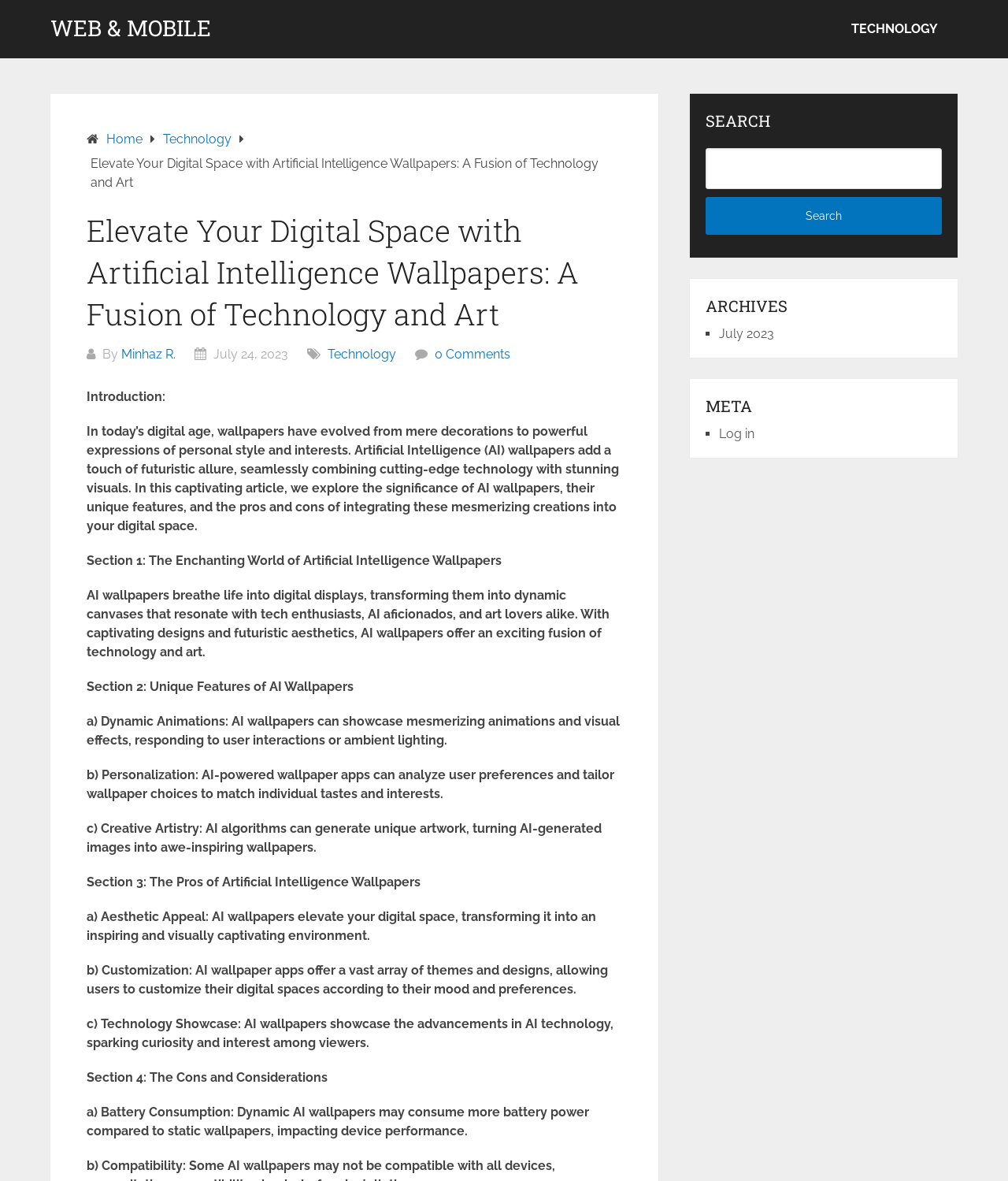Describe in detail what you see on the webpage.

This webpage is about Artificial Intelligence (AI) wallpapers, focusing on their significance, unique features, and pros and cons. At the top, there is a heading "WEB & MOBILE" and a link with the same text. On the right side of the page, there are three links: "TECHNOLOGY", "Home", and "Technology". 

Below the top heading, there is a main title "Elevate Your Digital Space with Artificial Intelligence Wallpapers: A Fusion of Technology and Art" followed by the author's name "Minhaz R." and the date "July 24, 2023". 

The main content of the page is divided into four sections. The first section introduces AI wallpapers, describing how they have evolved from mere decorations to powerful expressions of personal style and interests. The second section highlights the unique features of AI wallpapers, including dynamic animations, personalization, and creative artistry. 

The third section discusses the pros of AI wallpapers, such as their aesthetic appeal, customization options, and ability to showcase AI technology. The fourth section explores the cons and considerations of AI wallpapers, including their potential impact on battery consumption.

On the right side of the page, there are three headings: "SEARCH", "ARCHIVES", and "META". Under "SEARCH", there is a search box and a "Search" button. Under "ARCHIVES", there is a link to "July 2023". Under "META", there is a link to "Log in".